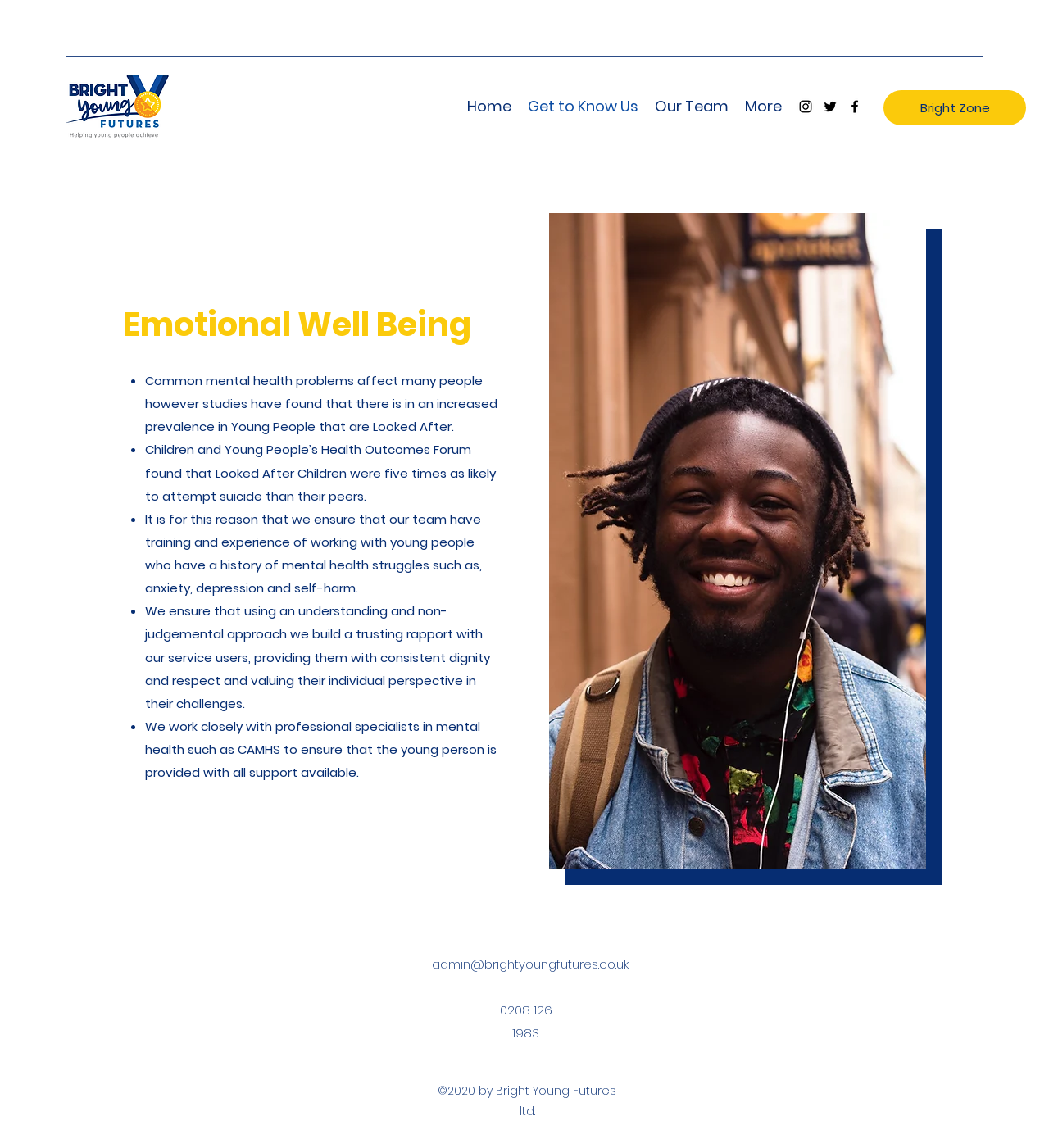Please locate and generate the primary heading on this webpage.

Emotional Well Being